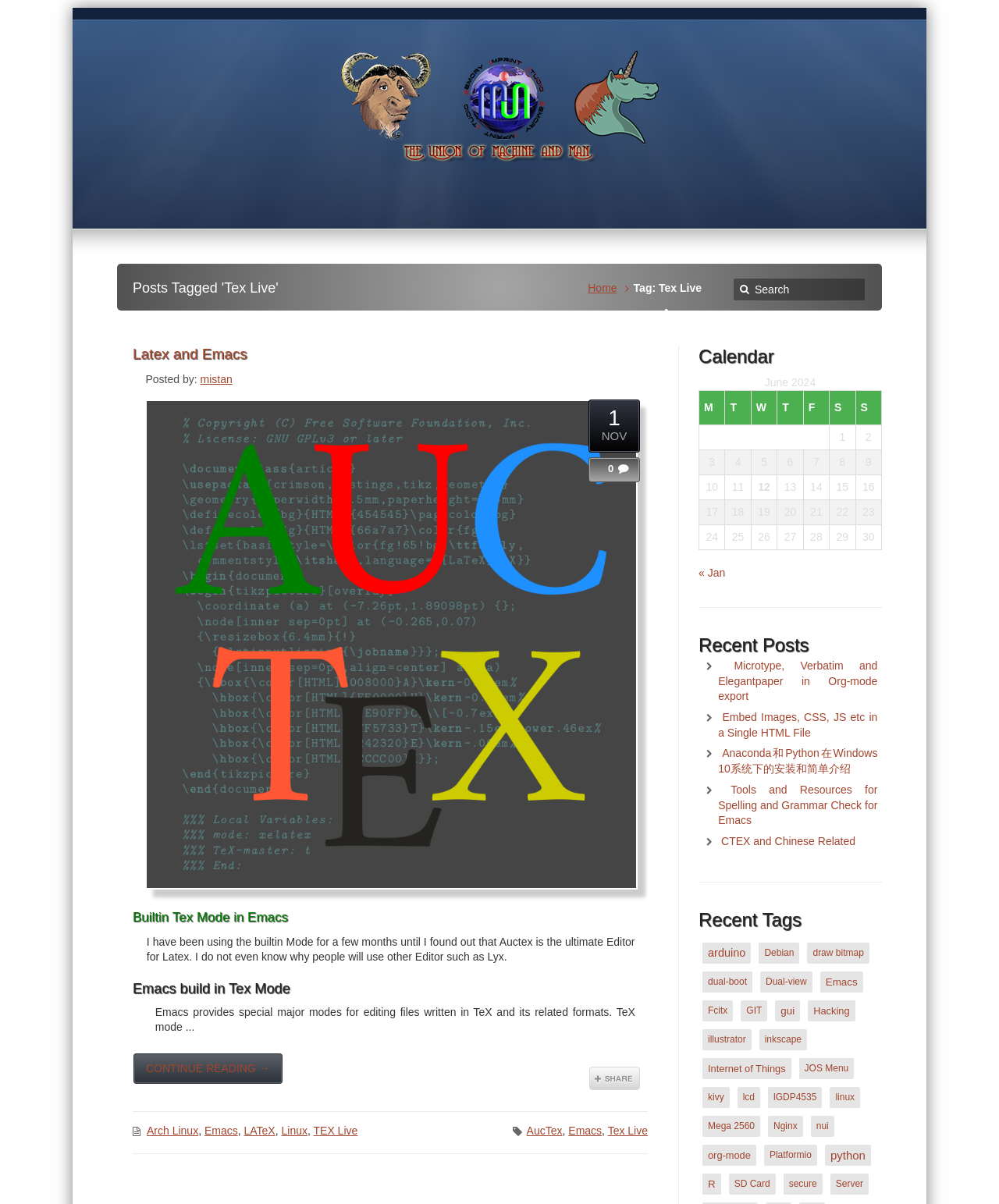Locate the bounding box coordinates of the UI element described by: "Tex Live". The bounding box coordinates should consist of four float numbers between 0 and 1, i.e., [left, top, right, bottom].

[0.608, 0.934, 0.648, 0.944]